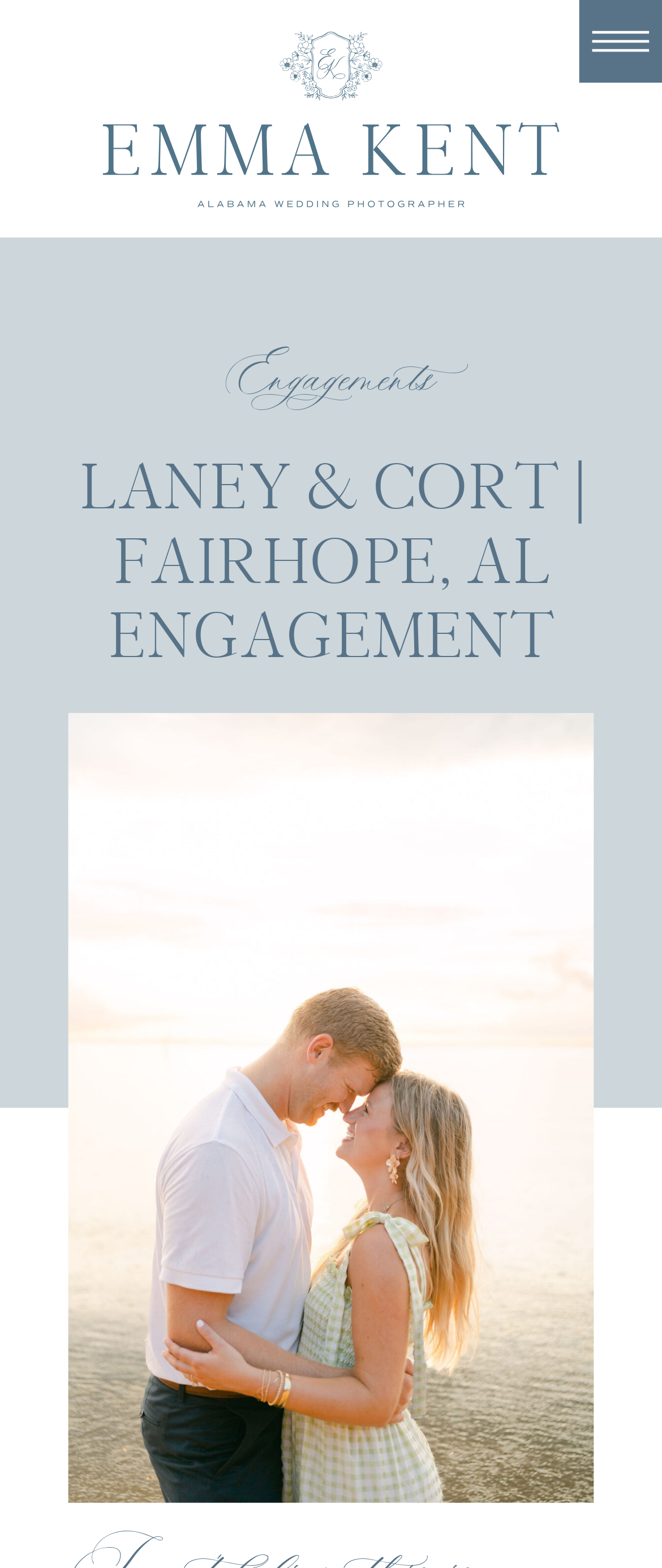Provide your answer in a single word or phrase: 
What type of photography is featured on this webpage?

Engagement photography